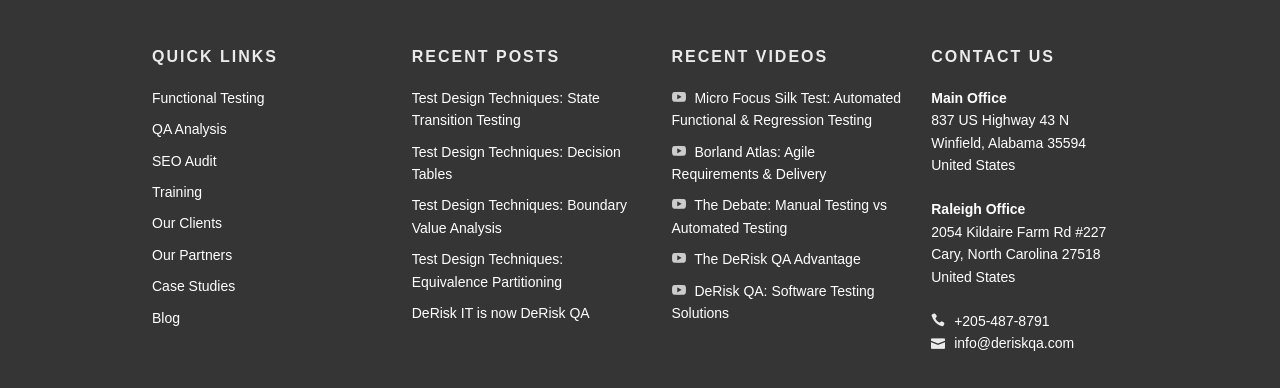How many office locations are listed?
Based on the screenshot, give a detailed explanation to answer the question.

I looked at the 'CONTACT US' section and found two office locations listed, which are the 'Main Office' in Winfield, Alabama, and the 'Raleigh Office' in Cary, North Carolina.